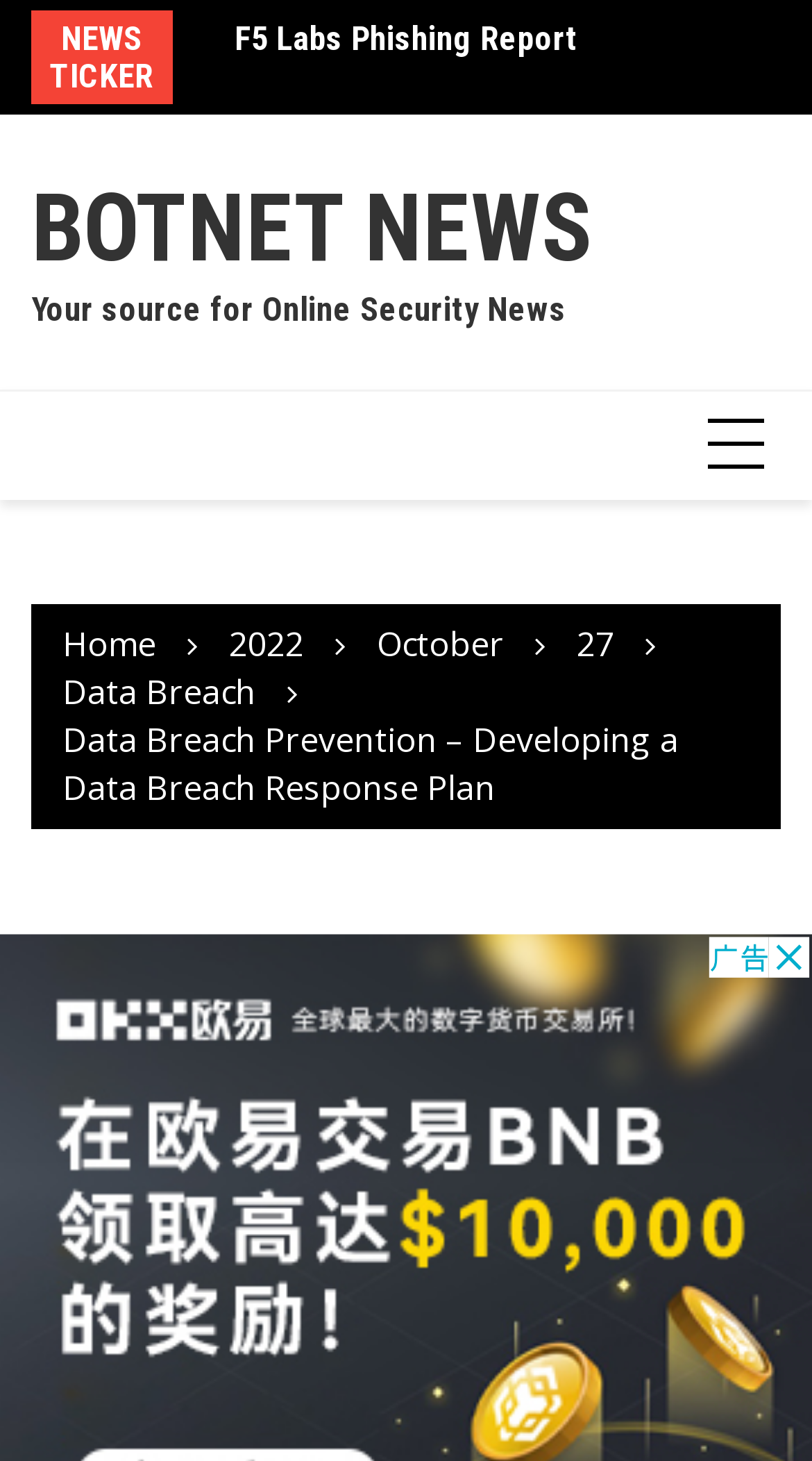Given the description "BotNet News", determine the bounding box of the corresponding UI element.

[0.038, 0.119, 0.731, 0.194]